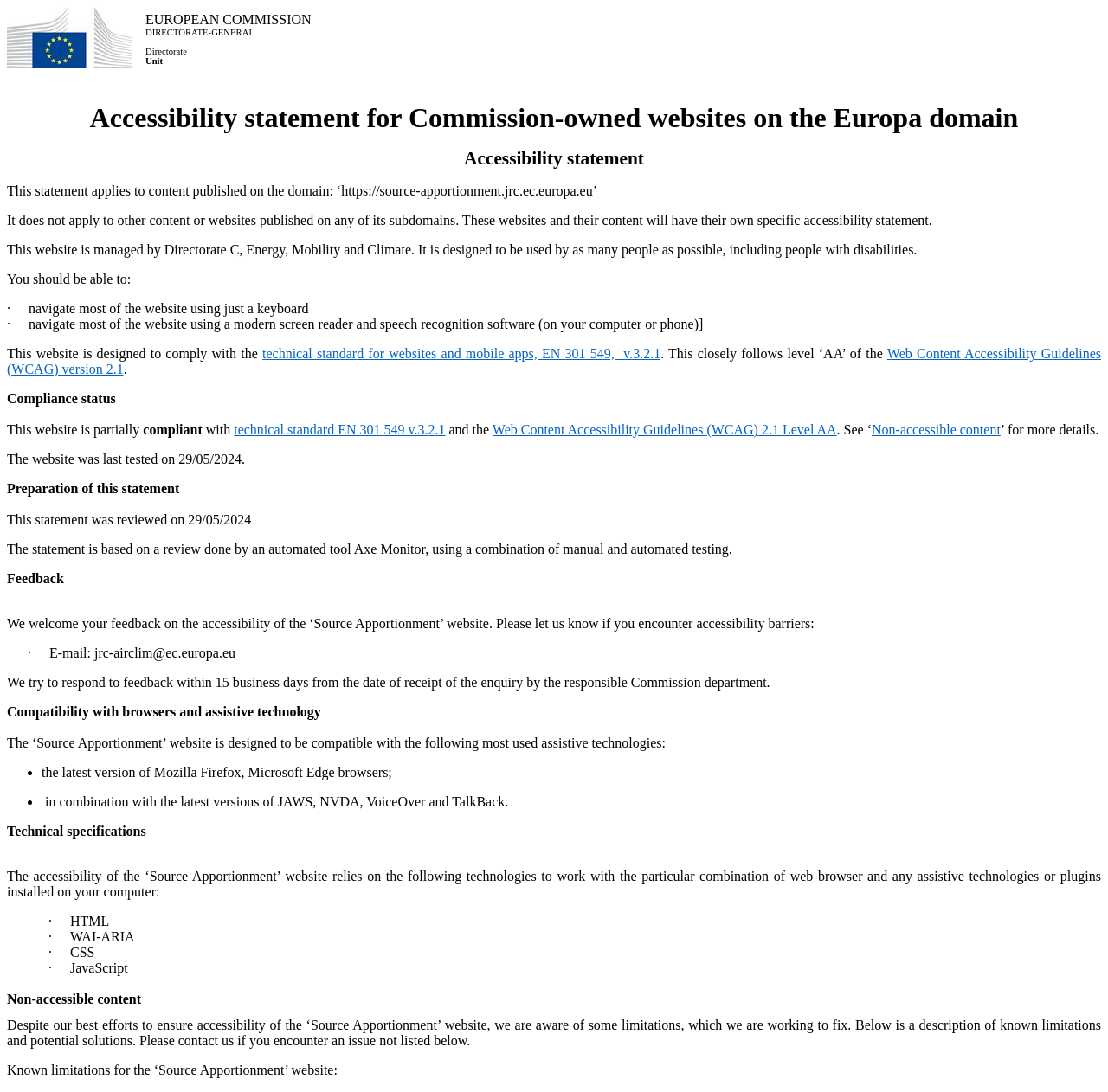Locate the bounding box of the user interface element based on this description: "Home".

None